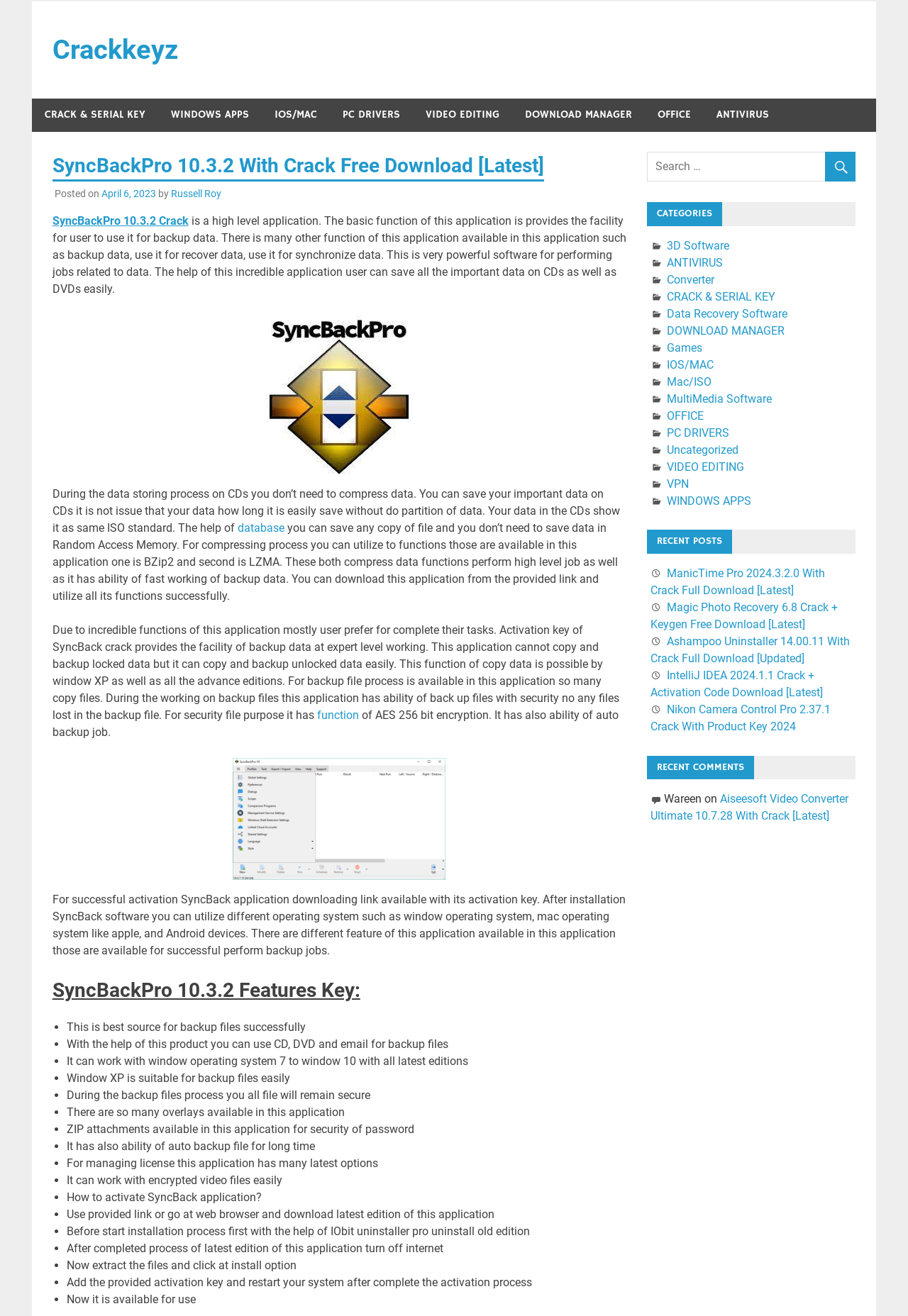What is the main heading of this webpage? Please extract and provide it.

SyncBackPro 10.3.2 With Crack Free Download [Latest]